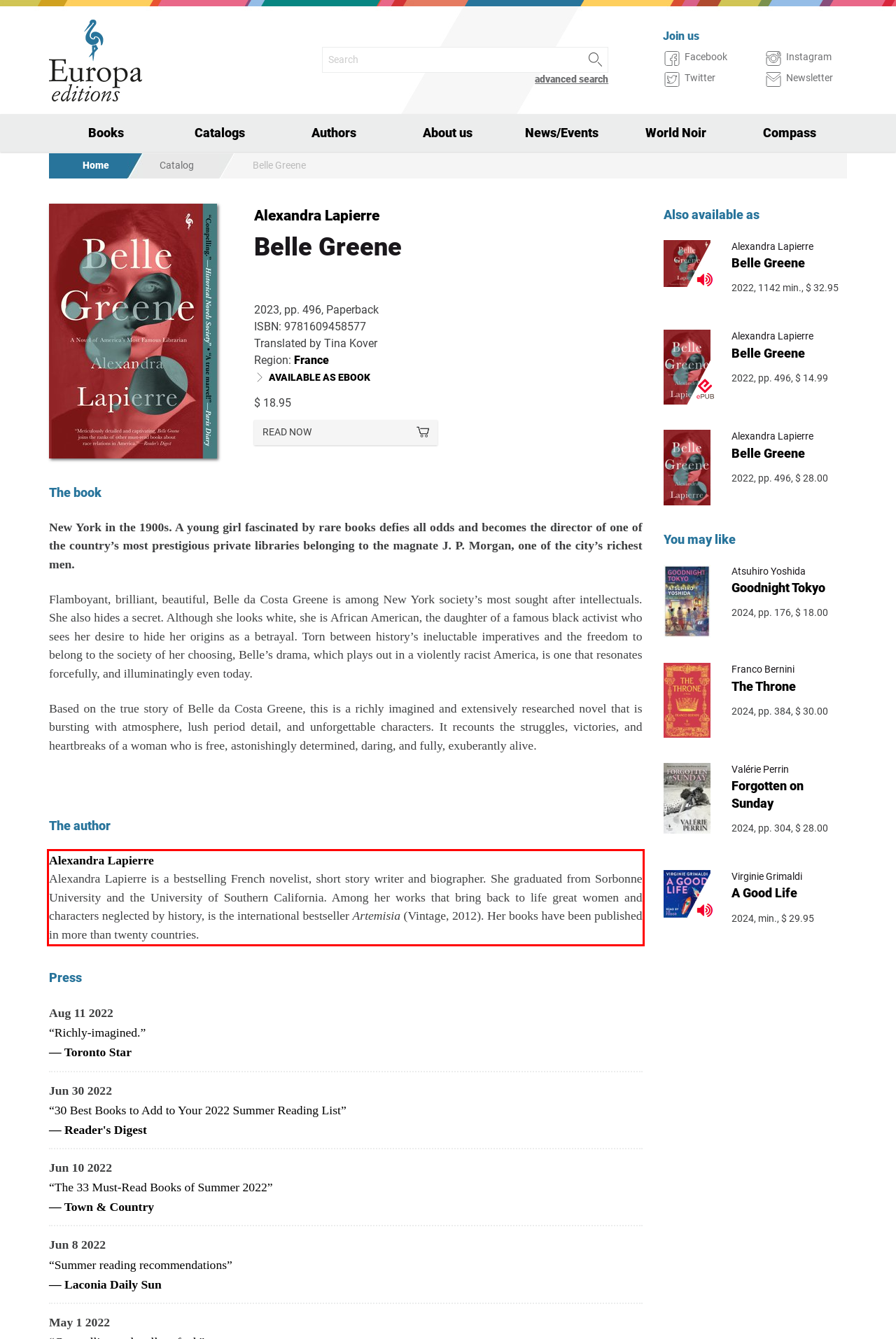Please extract the text content within the red bounding box on the webpage screenshot using OCR.

Alexandra Lapierre Alexandra Lapierre is a bestselling French novelist, short story writer and biographer. She graduated from Sorbonne University and the University of Southern California. Among her works that bring back to life great women and characters neglected by history, is the international bestseller Artemisia (Vintage, 2012). Her books have been published in more than twenty countries.